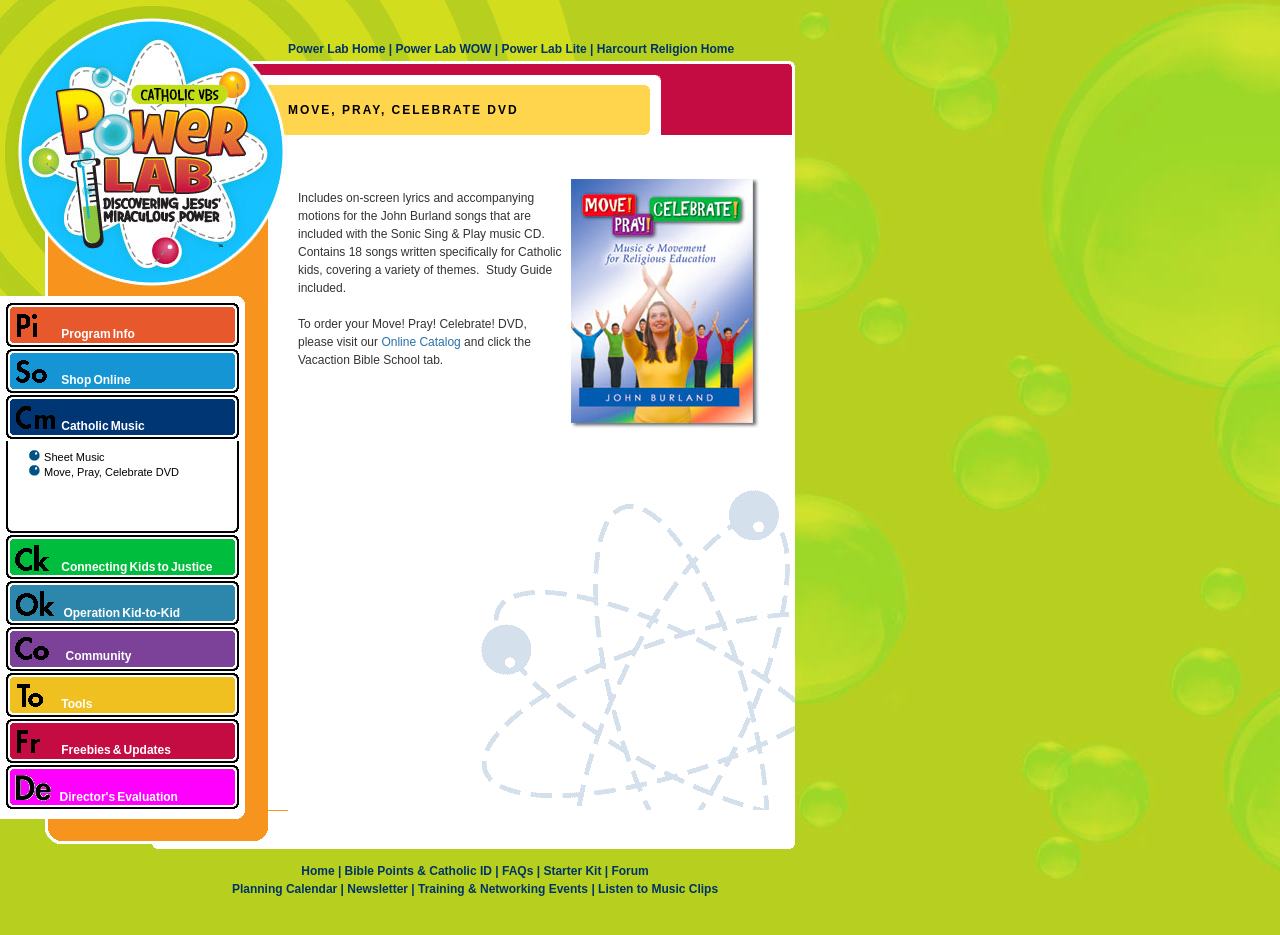Predict the bounding box for the UI component with the following description: "Power Lab Home".

[0.225, 0.045, 0.301, 0.06]